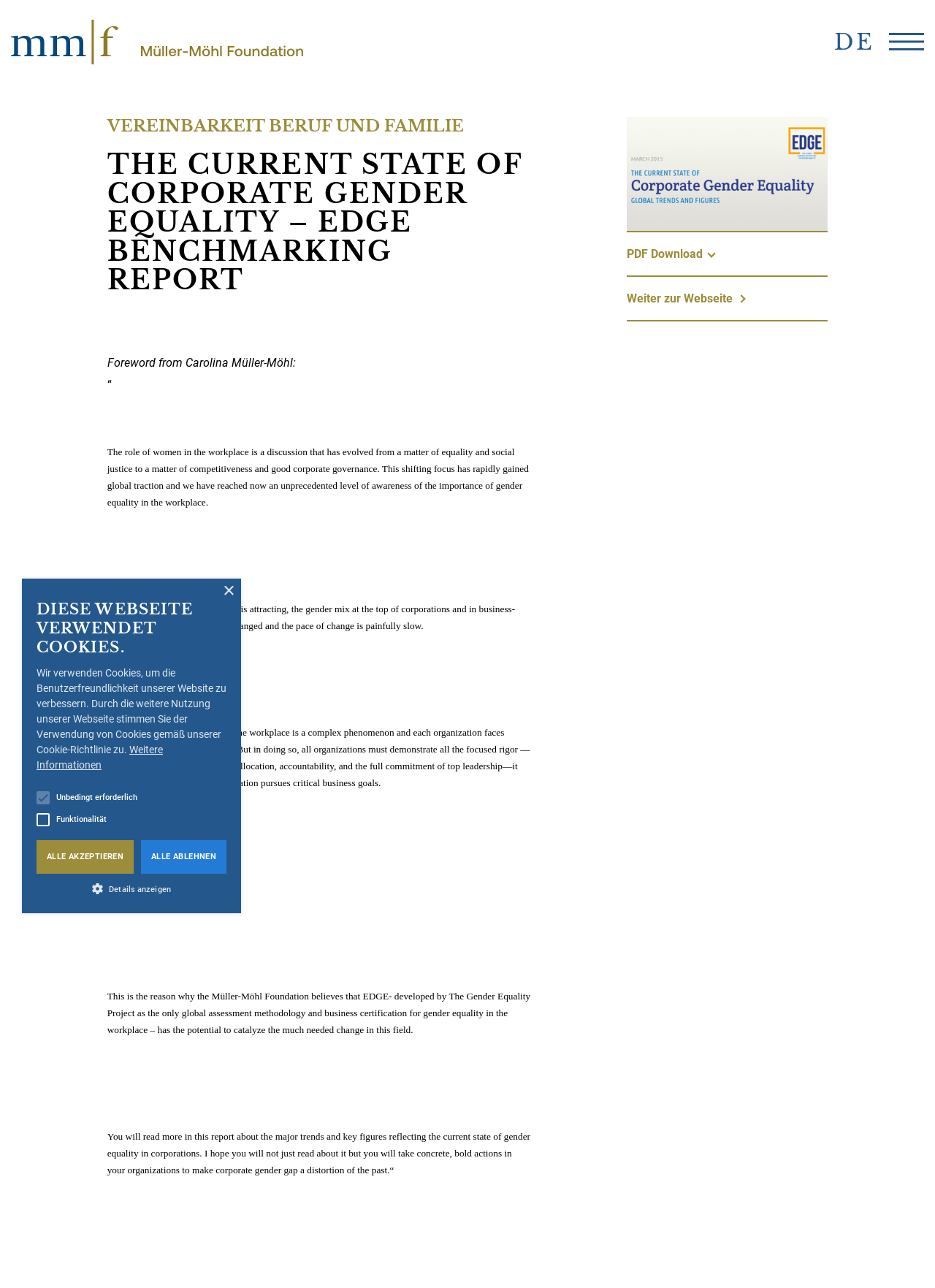Provide the bounding box coordinates, formatted as (top-left x, top-left y, bottom-right x, bottom-right y), with all values being floating point numbers between 0 and 1. Identify the bounding box of the UI element that matches the description: parent_node: DE aria-label="home"

[0.012, 0.011, 0.324, 0.054]